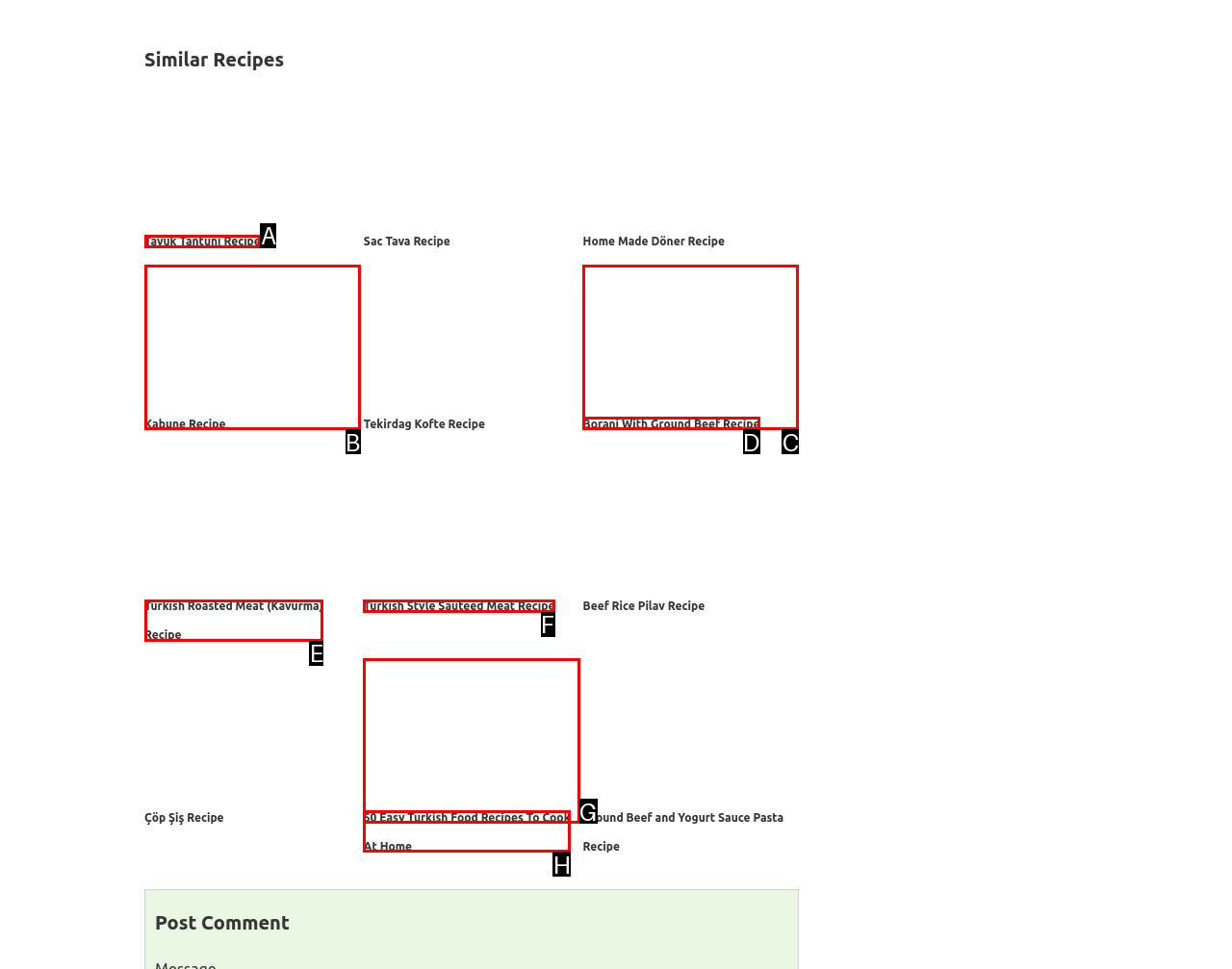Please select the letter of the HTML element that fits the description: Turkish Roasted Meat (Kavurma) Recipe. Answer with the option's letter directly.

E